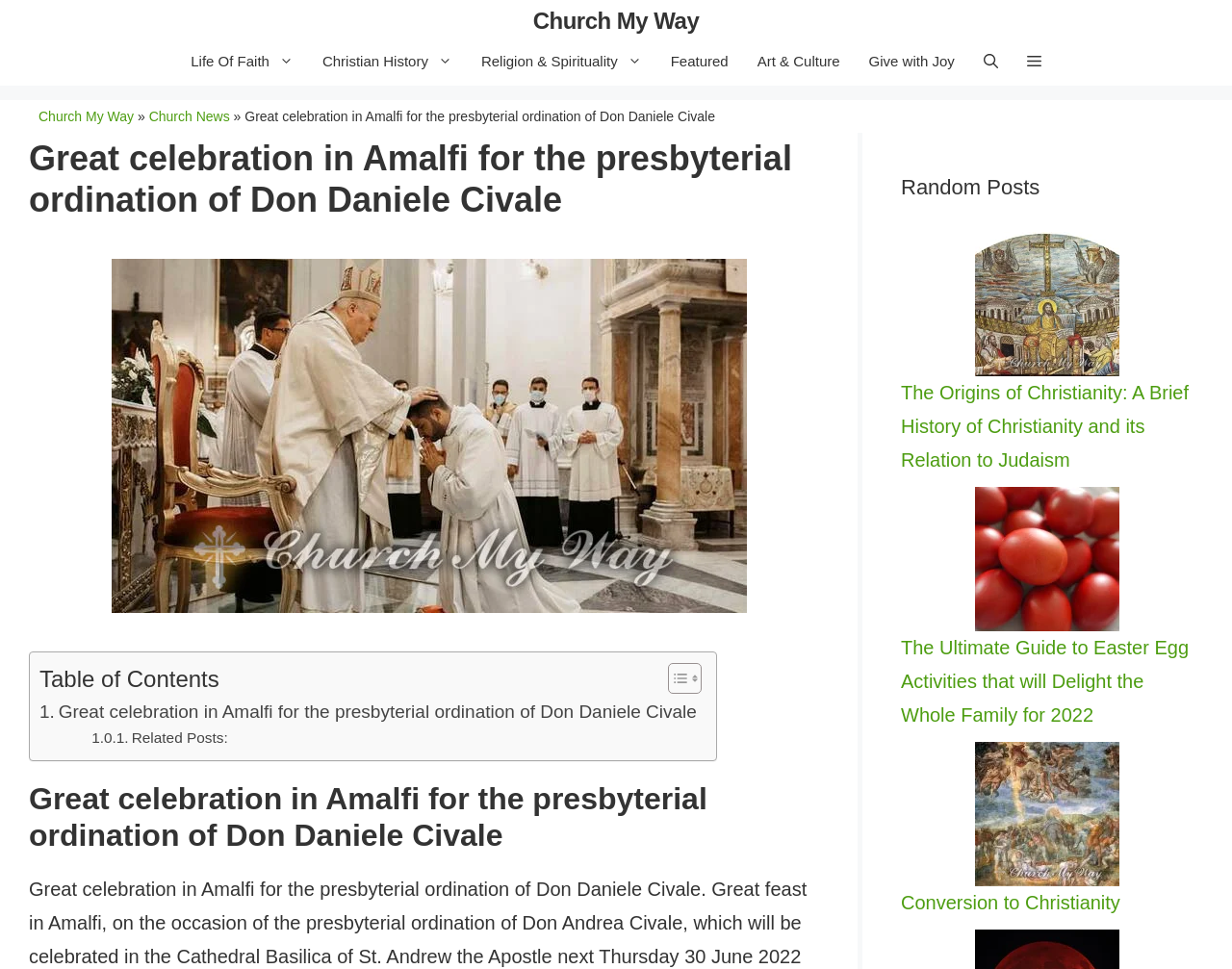How many links are in the navigation menu?
Provide a fully detailed and comprehensive answer to the question.

I counted the number of link elements within the navigation element, which are 'Life Of Faith', 'Christian History', 'Religion & Spirituality', 'Featured', 'Art & Culture', 'Give with Joy', 'Open Search Bar', and 'Open Off-Canvas Panel'.